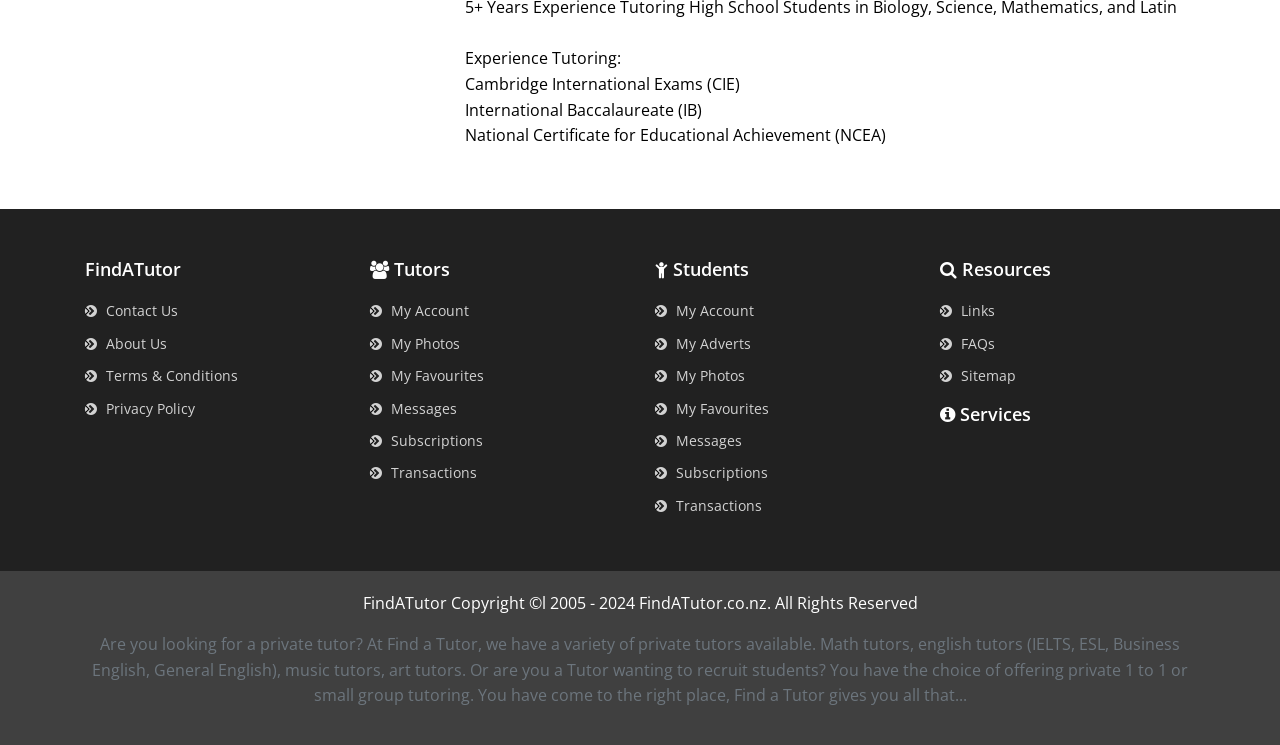Bounding box coordinates are given in the format (top-left x, top-left y, bottom-right x, bottom-right y). All values should be floating point numbers between 0 and 1. Provide the bounding box coordinate for the UI element described as: Transactions

[0.289, 0.622, 0.373, 0.647]